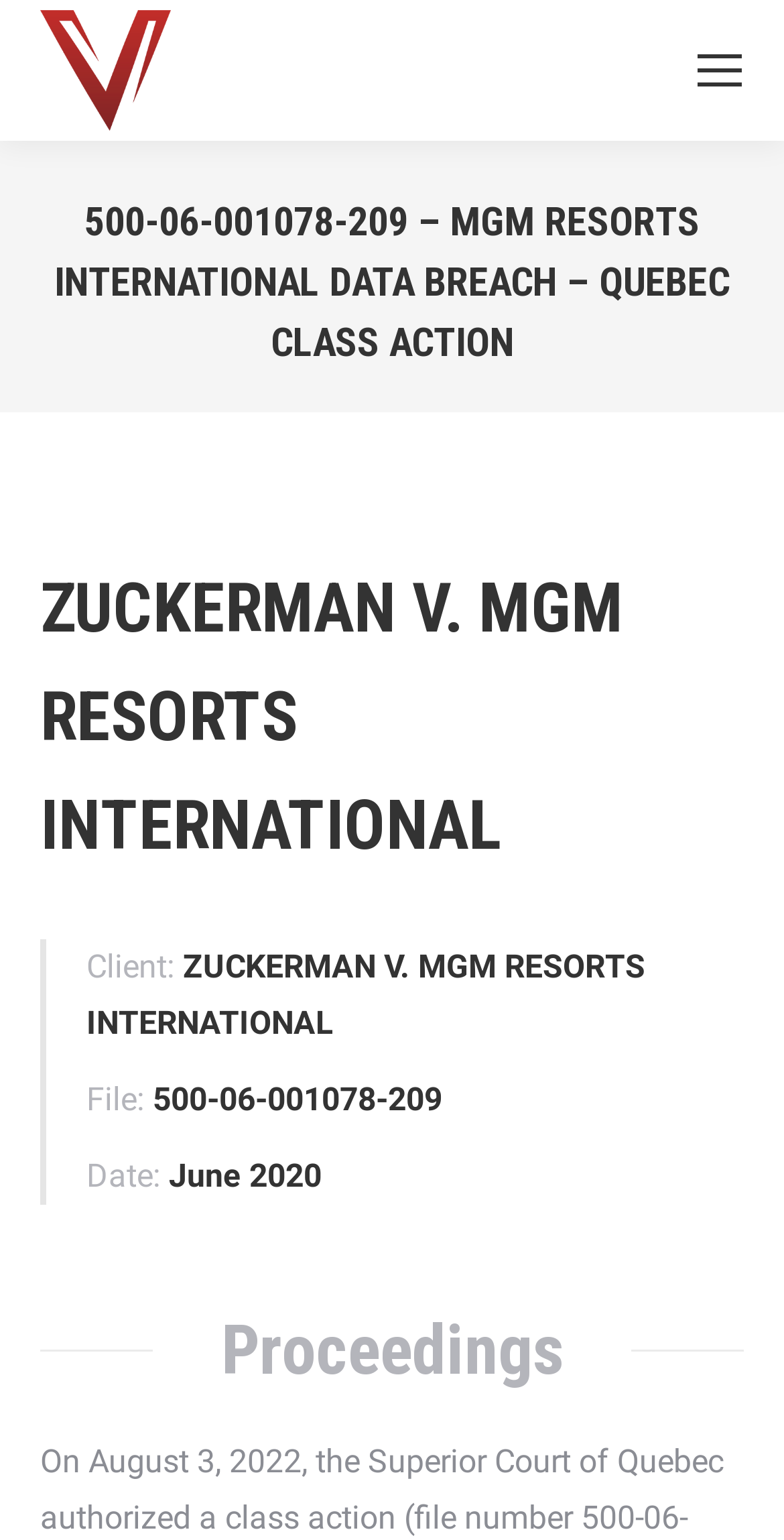Using a single word or phrase, answer the following question: 
What is the file number of the class action?

500-06-001078-209